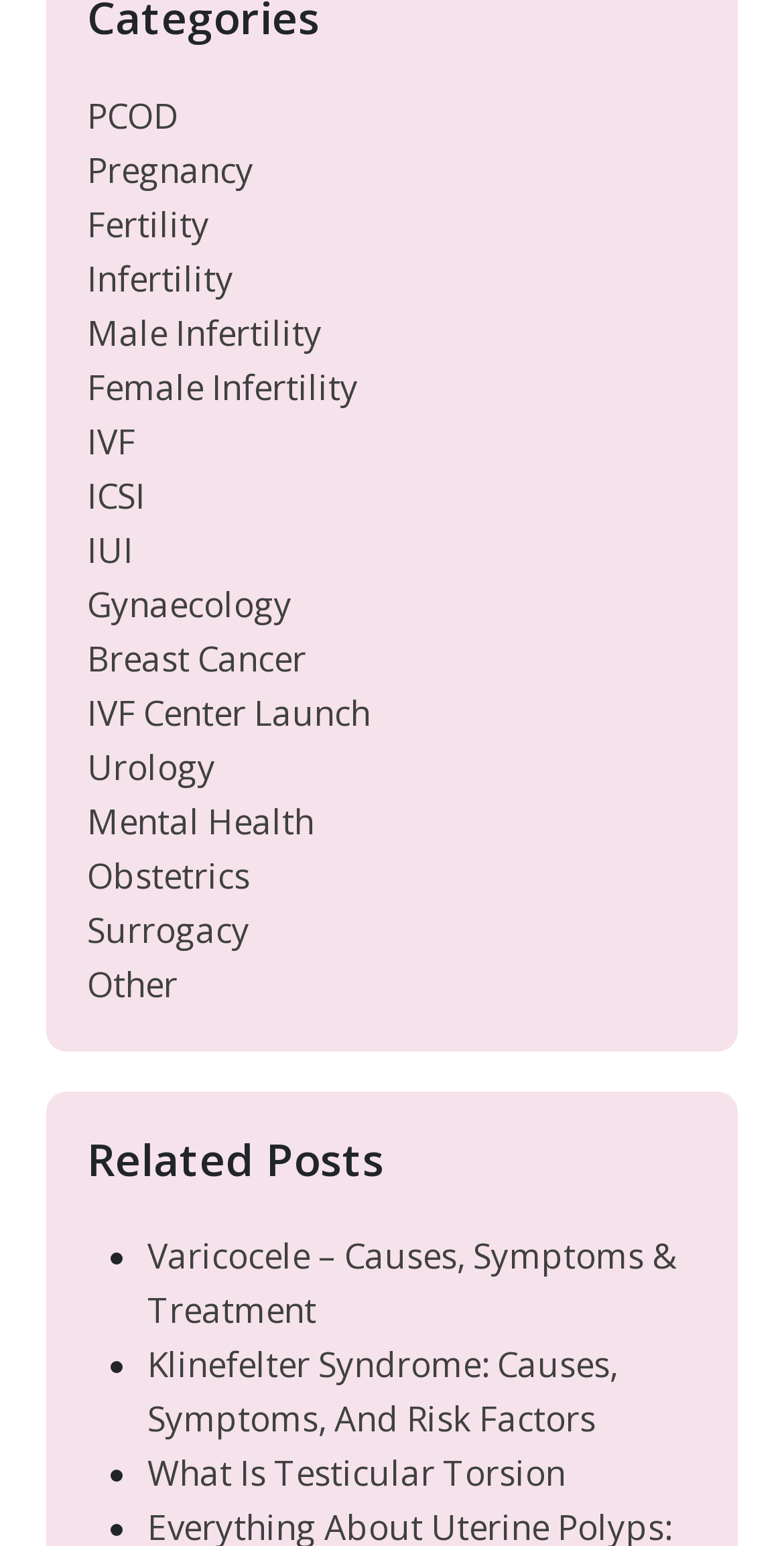Identify the bounding box coordinates of the section that should be clicked to achieve the task described: "Click on PCOD link".

[0.111, 0.06, 0.227, 0.09]